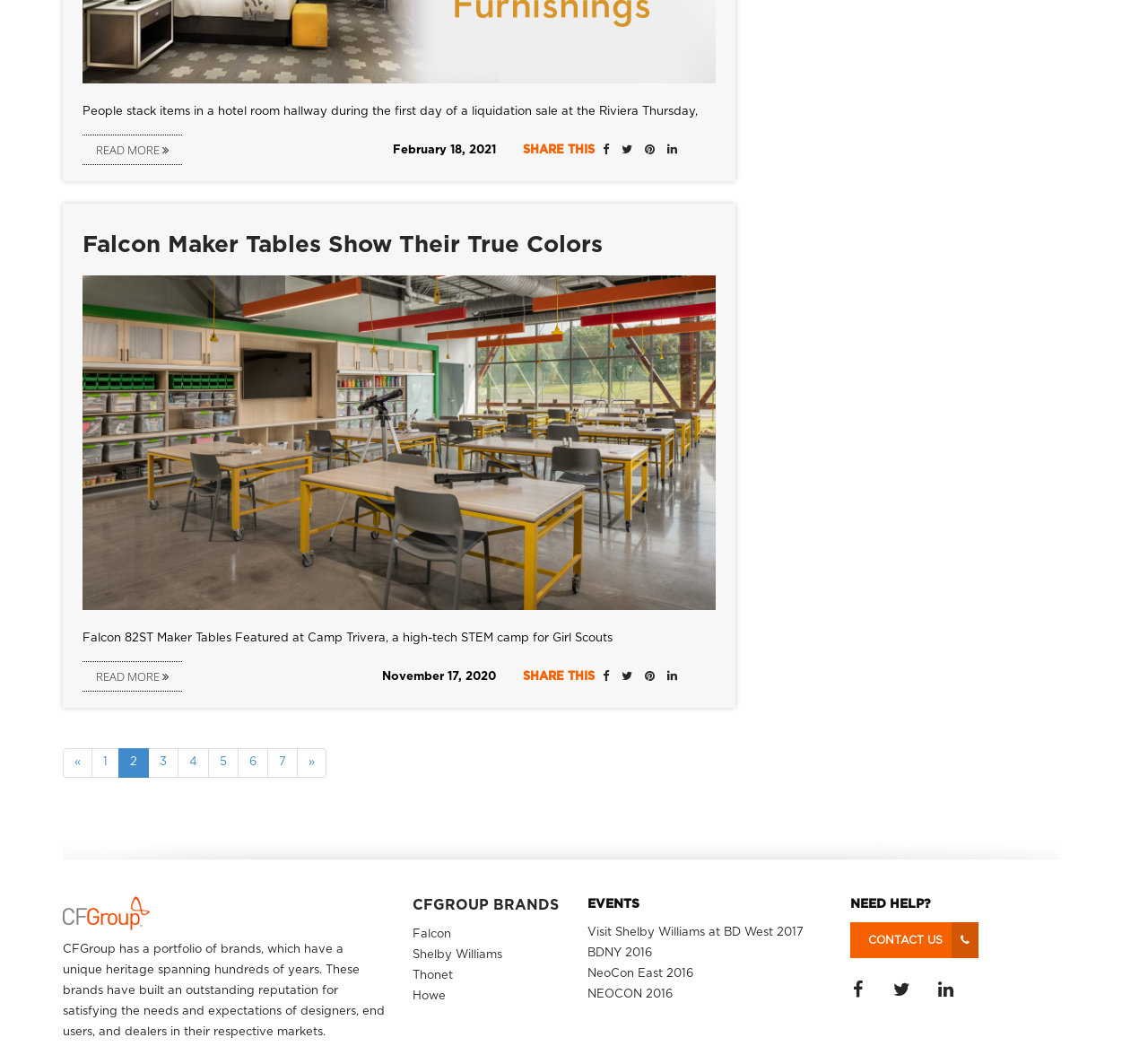Please determine the bounding box coordinates for the UI element described here. Use the format (top-left x, top-left y, bottom-right x, bottom-right y) with values bounded between 0 and 1: Read More

[0.072, 0.627, 0.159, 0.656]